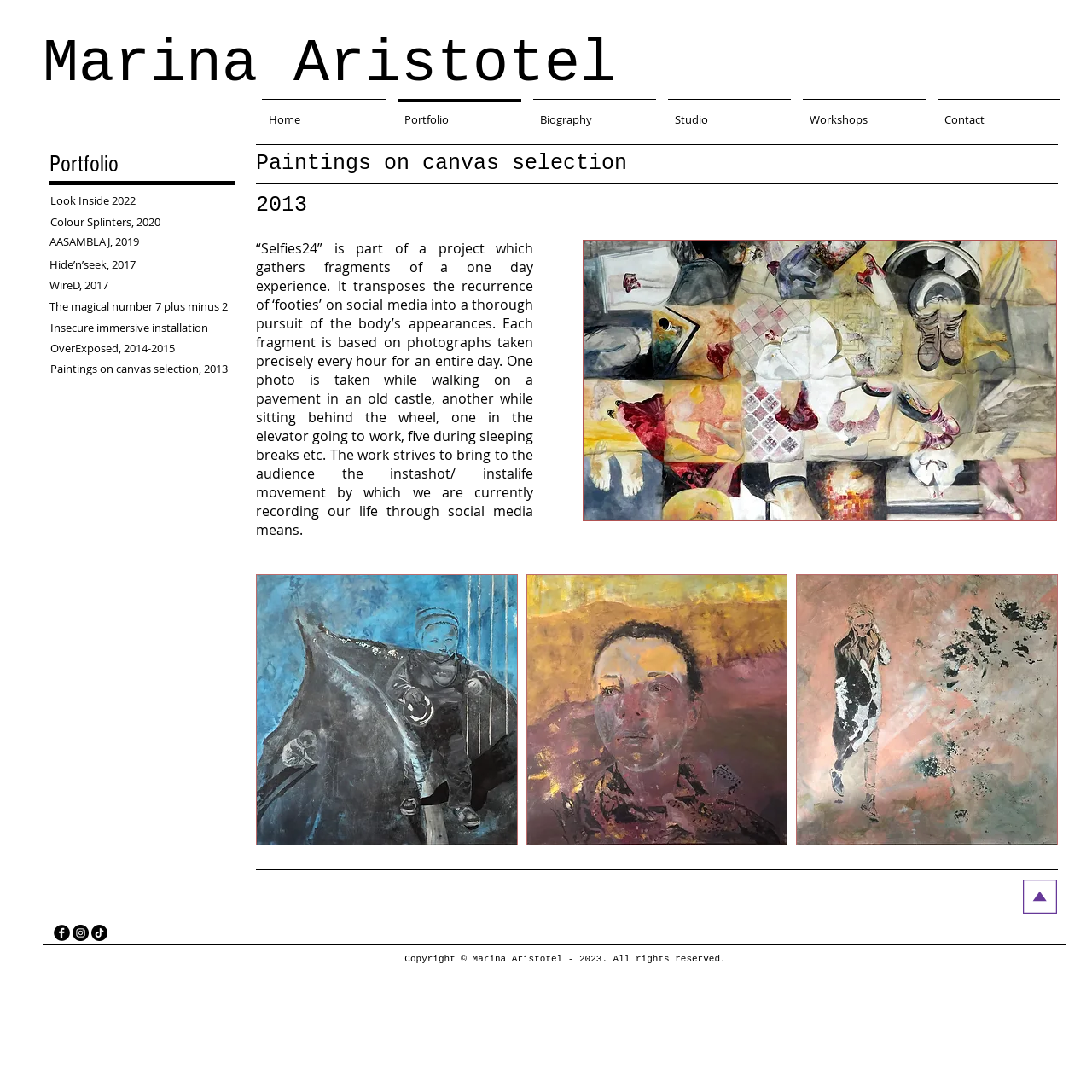Please find the bounding box coordinates of the element's region to be clicked to carry out this instruction: "View the 'Selfies24' painting".

[0.534, 0.219, 0.968, 0.477]